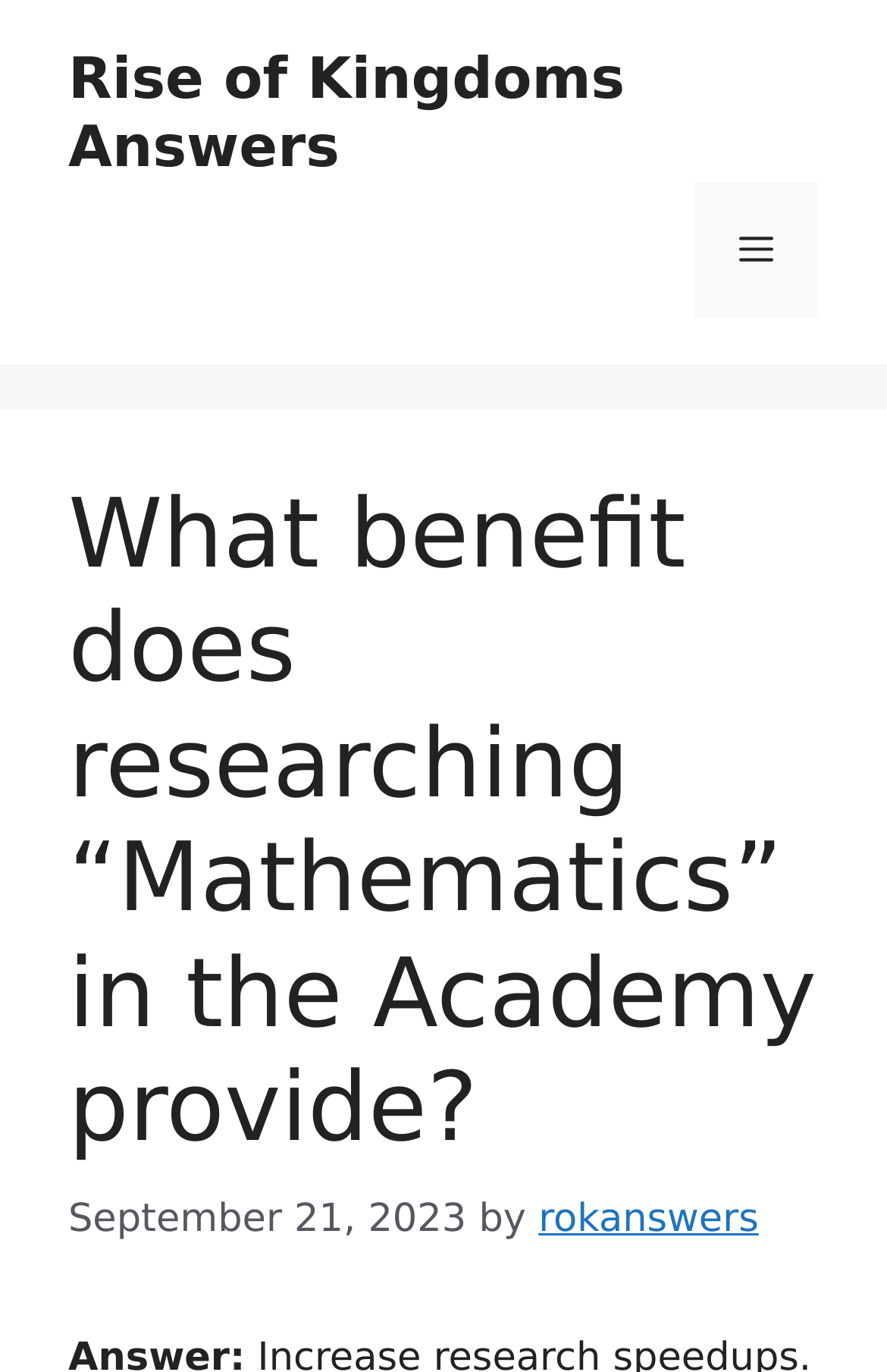What is the purpose of the button at the top right corner?
Refer to the screenshot and respond with a concise word or phrase.

Menu